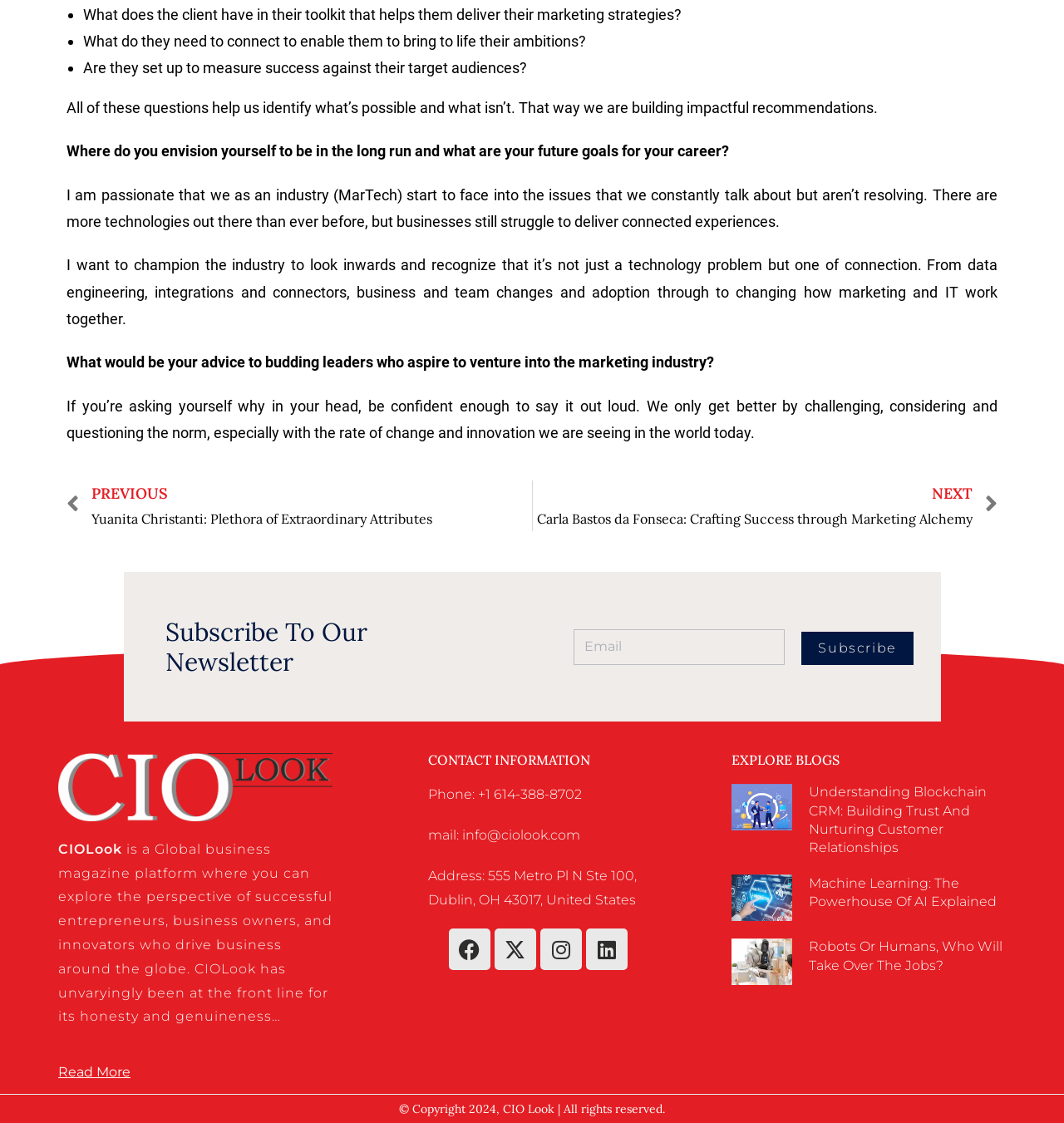Please answer the following question using a single word or phrase: 
What is the topic of the first article in the EXPLORE BLOGS section?

CRM